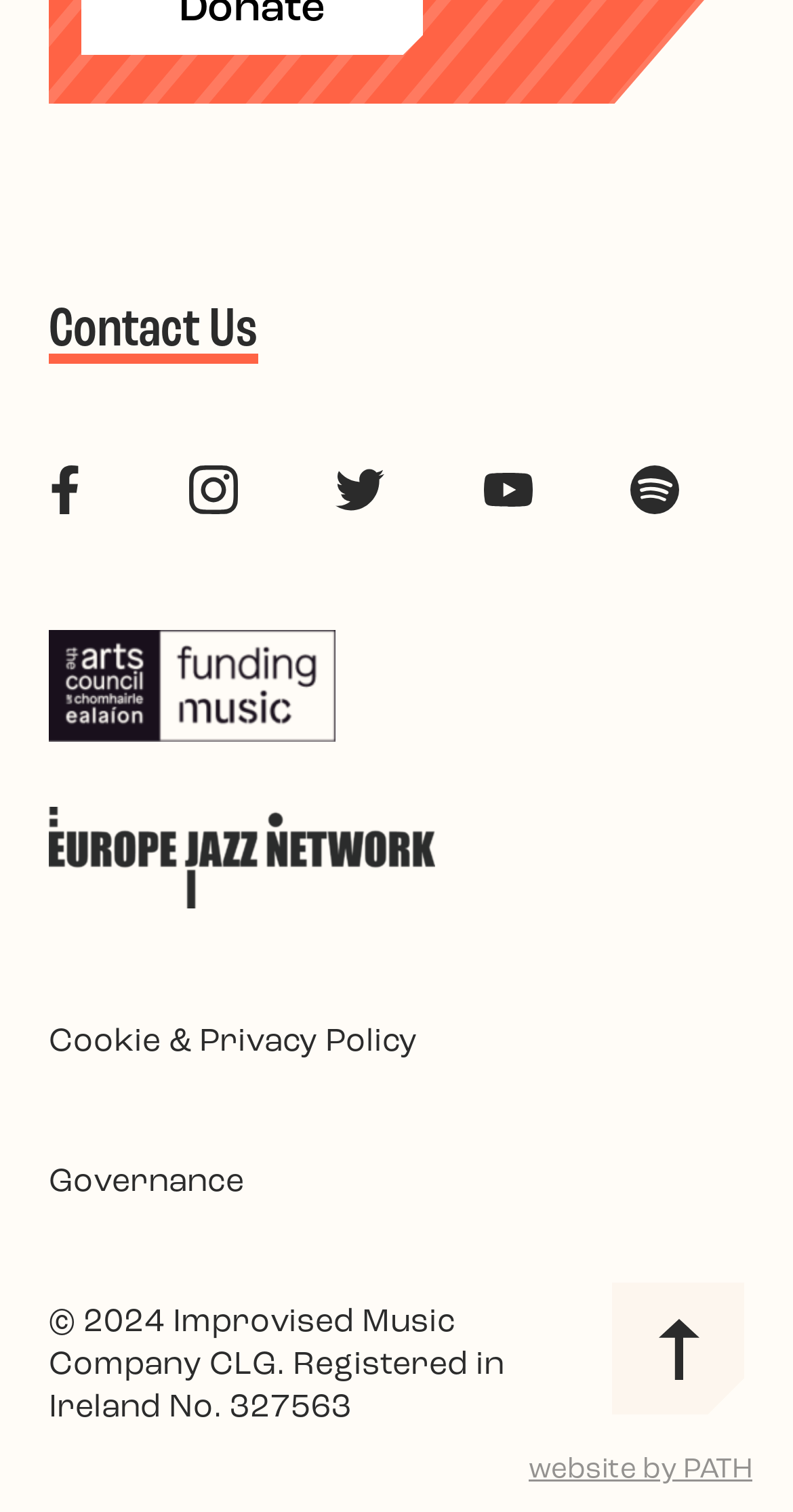Can you identify the bounding box coordinates of the clickable region needed to carry out this instruction: 'View Arts council funding music logo'? The coordinates should be four float numbers within the range of 0 to 1, stated as [left, top, right, bottom].

[0.062, 0.417, 0.423, 0.491]